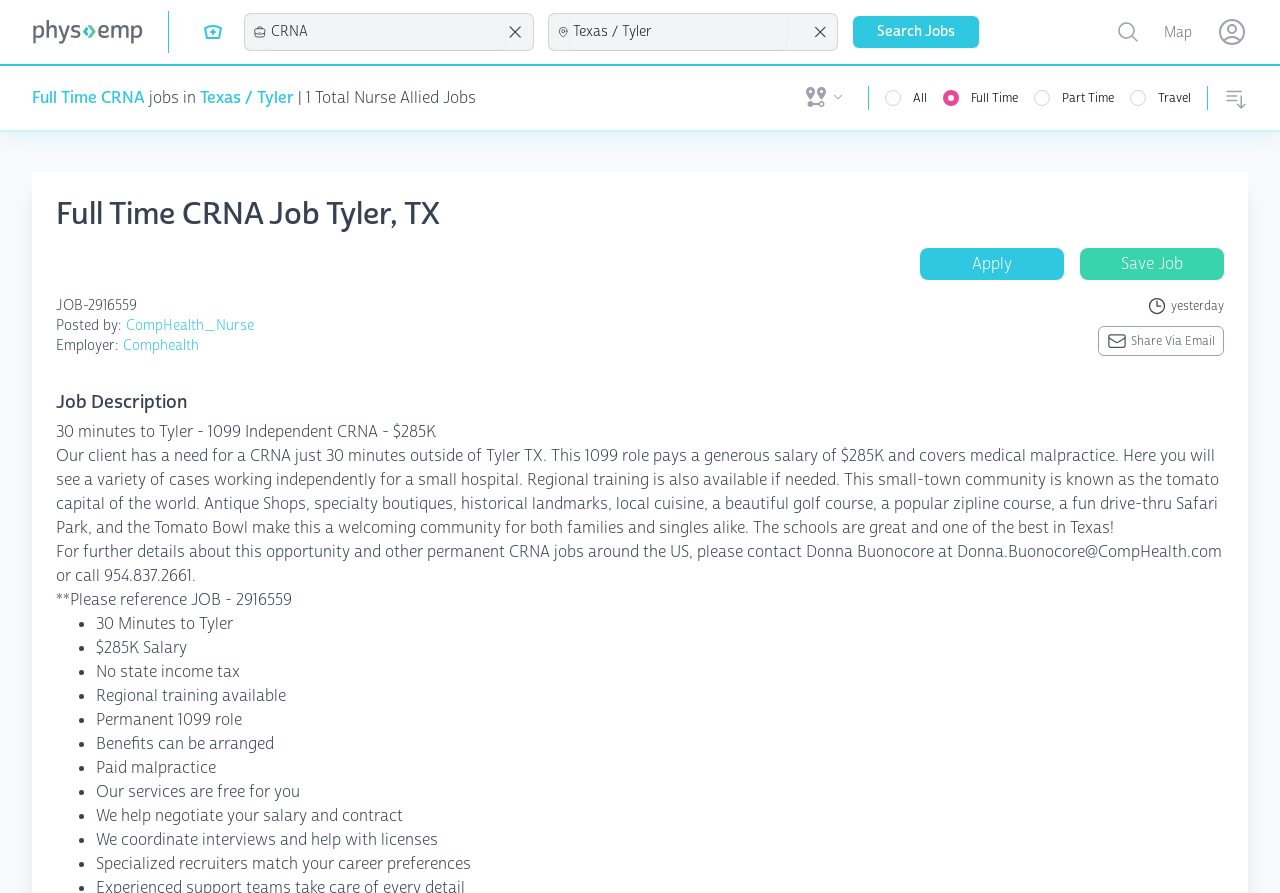What is the type of job posting?
Refer to the image and give a detailed response to the question.

I determined the type of job posting by looking at the radio button 'Full Time' which is checked, indicating that the job posting is for a full-time position.